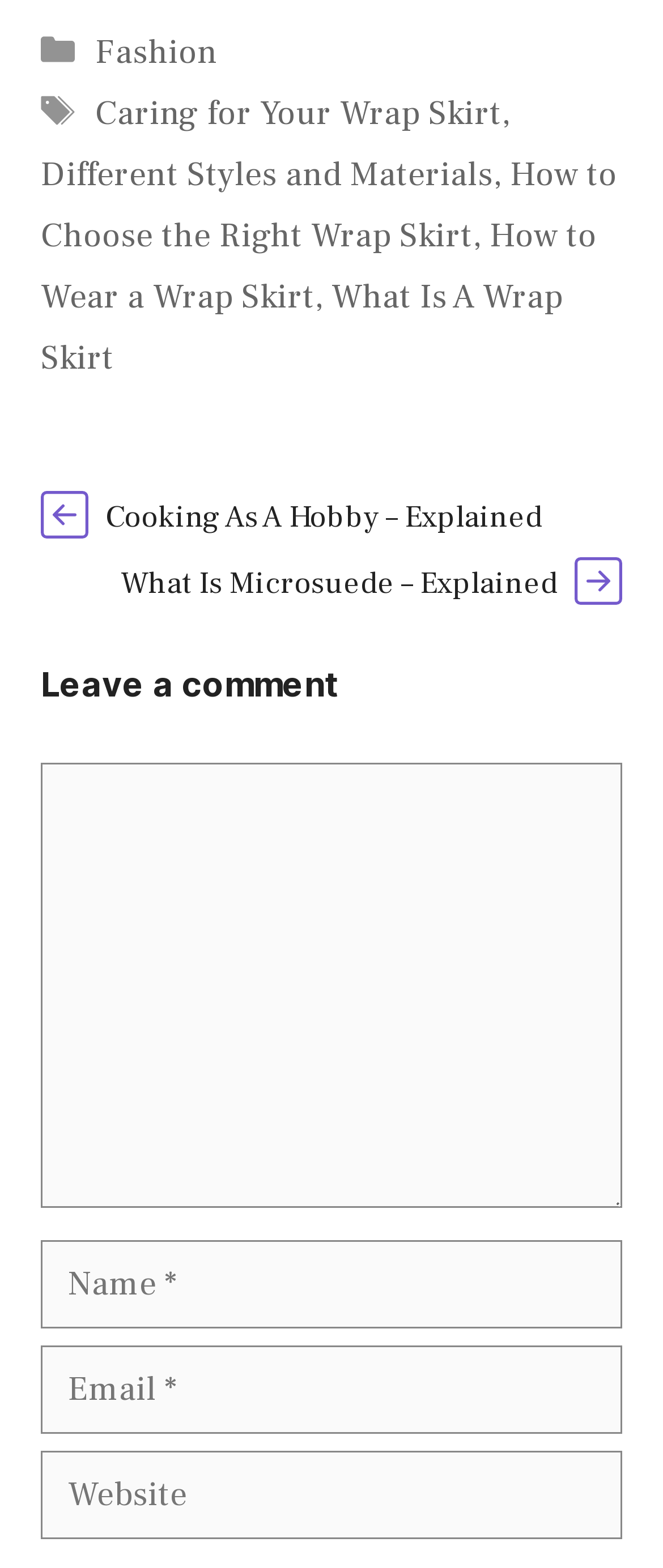Find the bounding box of the UI element described as: "parent_node: Comment name="url" placeholder="Website"". The bounding box coordinates should be given as four float values between 0 and 1, i.e., [left, top, right, bottom].

[0.062, 0.925, 0.938, 0.981]